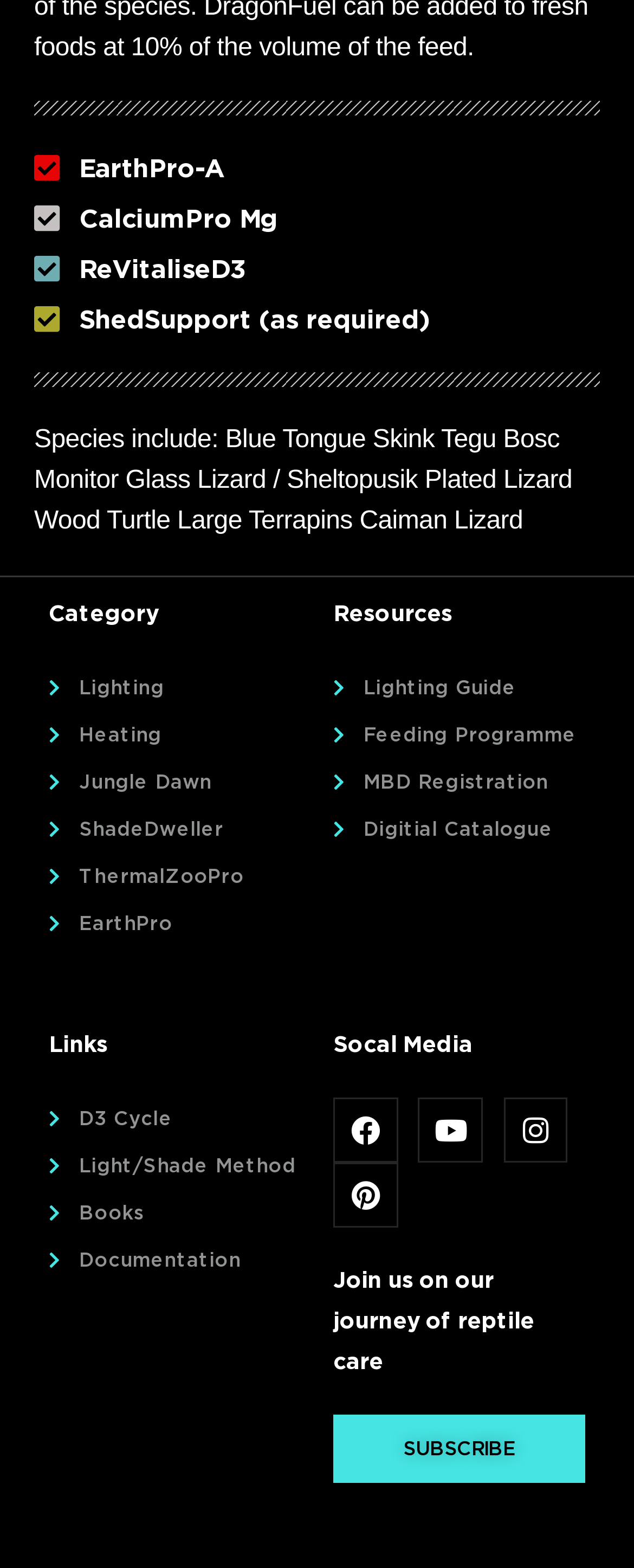Based on the element description: "Digitial Catalogue", identify the bounding box coordinates for this UI element. The coordinates must be four float numbers between 0 and 1, listed as [left, top, right, bottom].

[0.526, 0.516, 0.923, 0.542]